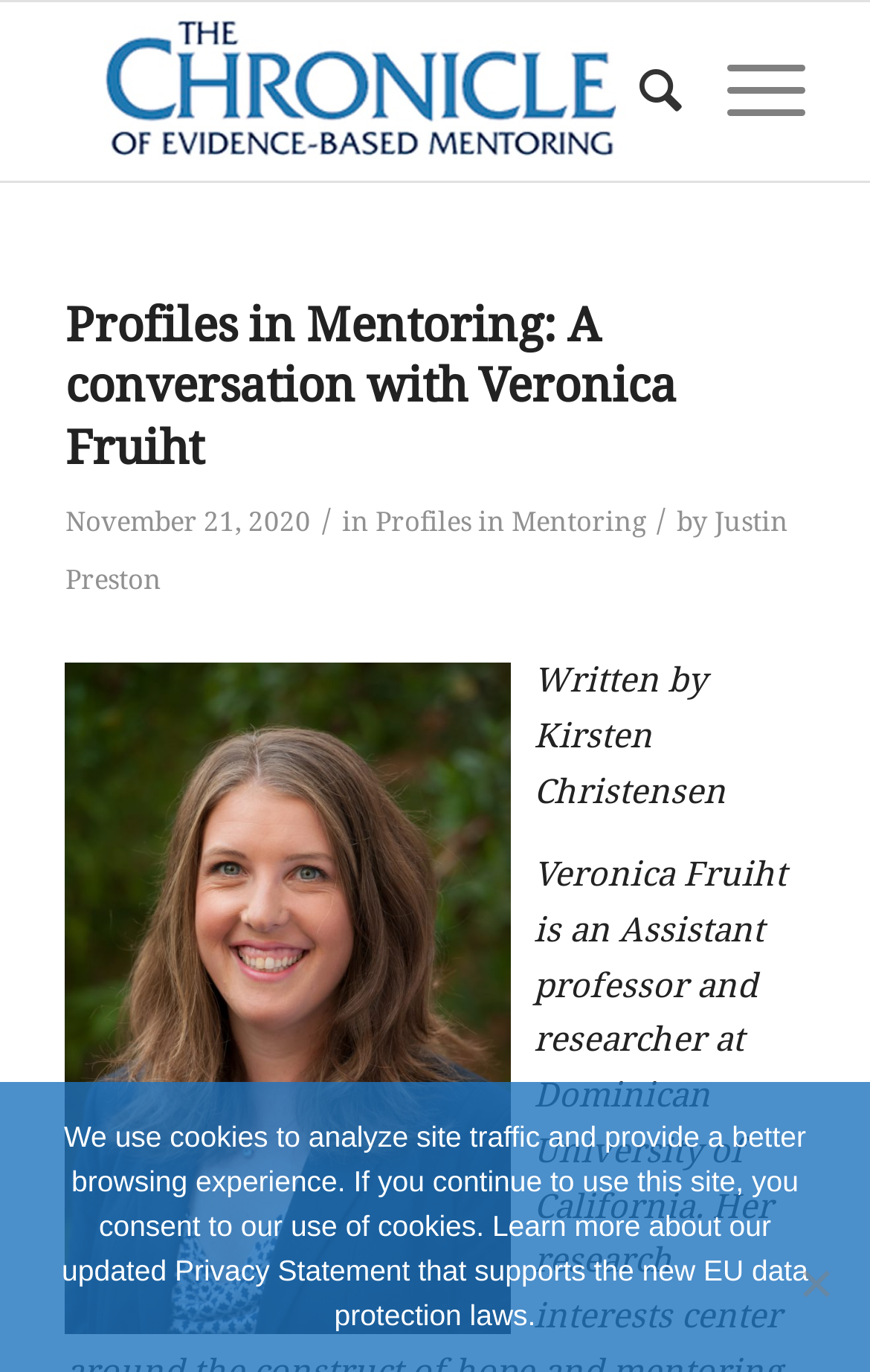Give a full account of the webpage's elements and their arrangement.

The webpage is about a conversation with Veronica Fruiht, part of the "Profiles in Mentoring" series, as indicated by the title. At the top left, there is a logo of "The Chronicle of Evidence-Based Mentoring" accompanied by a link to the chronicle's website. To the right of the logo, there are two menu items: "Search" and "Menu". 

Below the top section, there is a header area that spans the entire width of the page. The header contains the title "Profiles in Mentoring: A conversation with Veronica Fruiht" in a large font, followed by the publication date "November 21, 2020". The title is categorized under "Profiles in Mentoring" and is written by "Justin Preston" and "Kirsten Christensen", as indicated by the links and text in the header area.

At the bottom of the page, there is a notice about the use of cookies on the website, which provides information about the site's privacy policy and the EU data protection laws. To the right of this notice, there is a "No" button, likely related to the cookie policy.